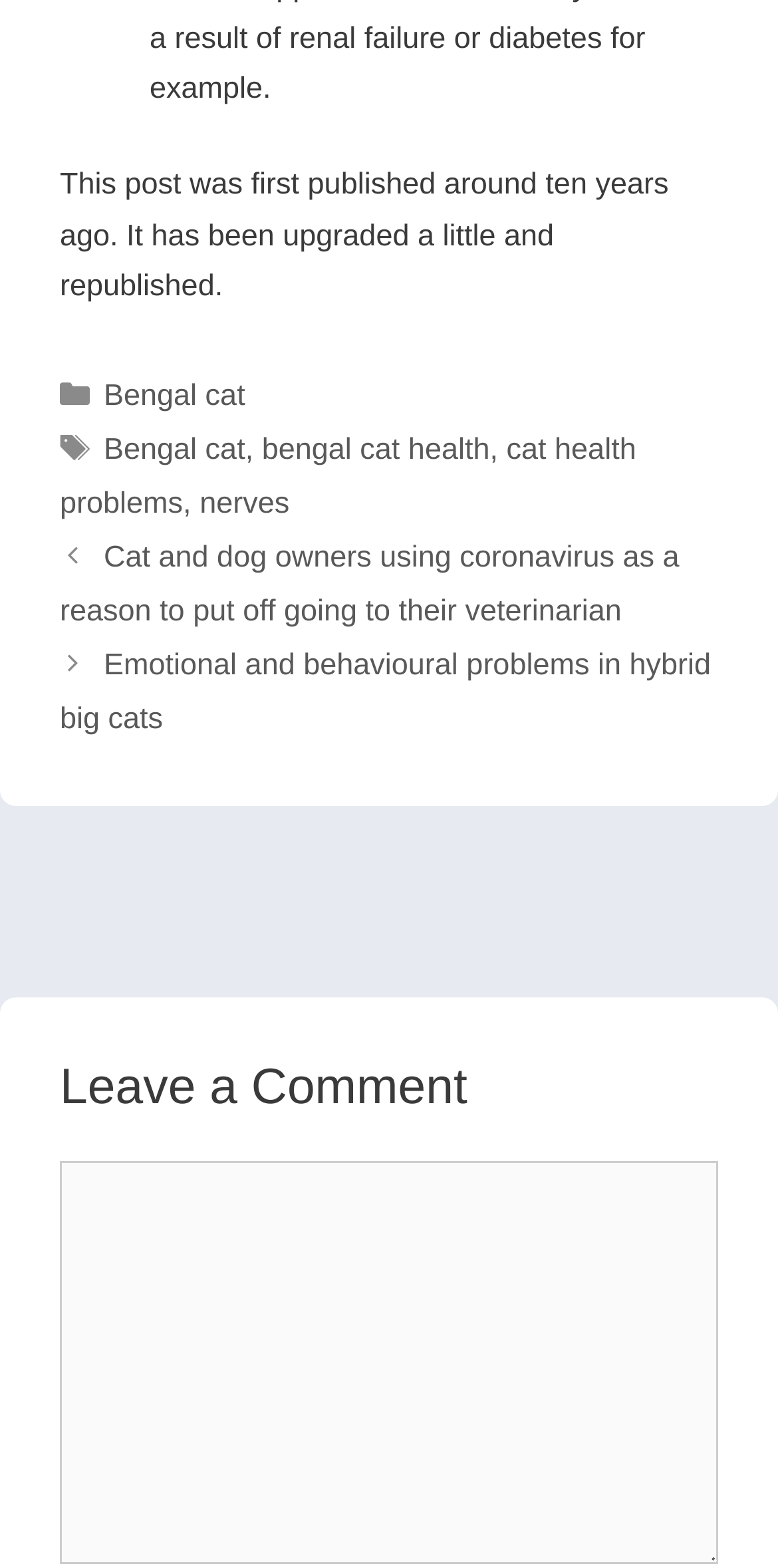Find the bounding box coordinates for the area you need to click to carry out the instruction: "Ask a question". The coordinates should be four float numbers between 0 and 1, indicated as [left, top, right, bottom].

None